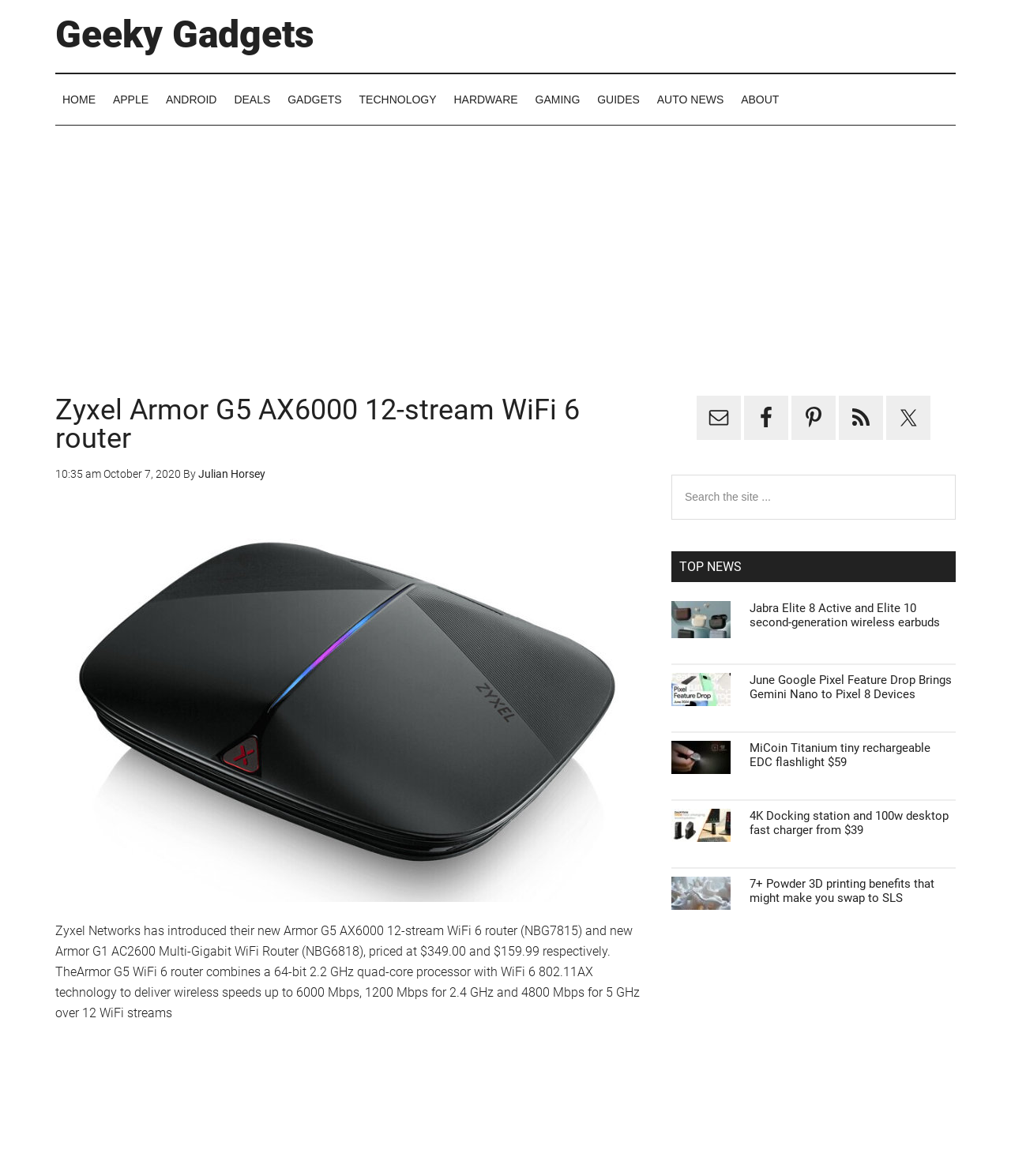Please provide the bounding box coordinates for the element that needs to be clicked to perform the instruction: "Read the article 'Jabra Elite 8 Active and Elite 10 second-generation wireless earbuds'". The coordinates must consist of four float numbers between 0 and 1, formatted as [left, top, right, bottom].

[0.664, 0.511, 0.945, 0.565]